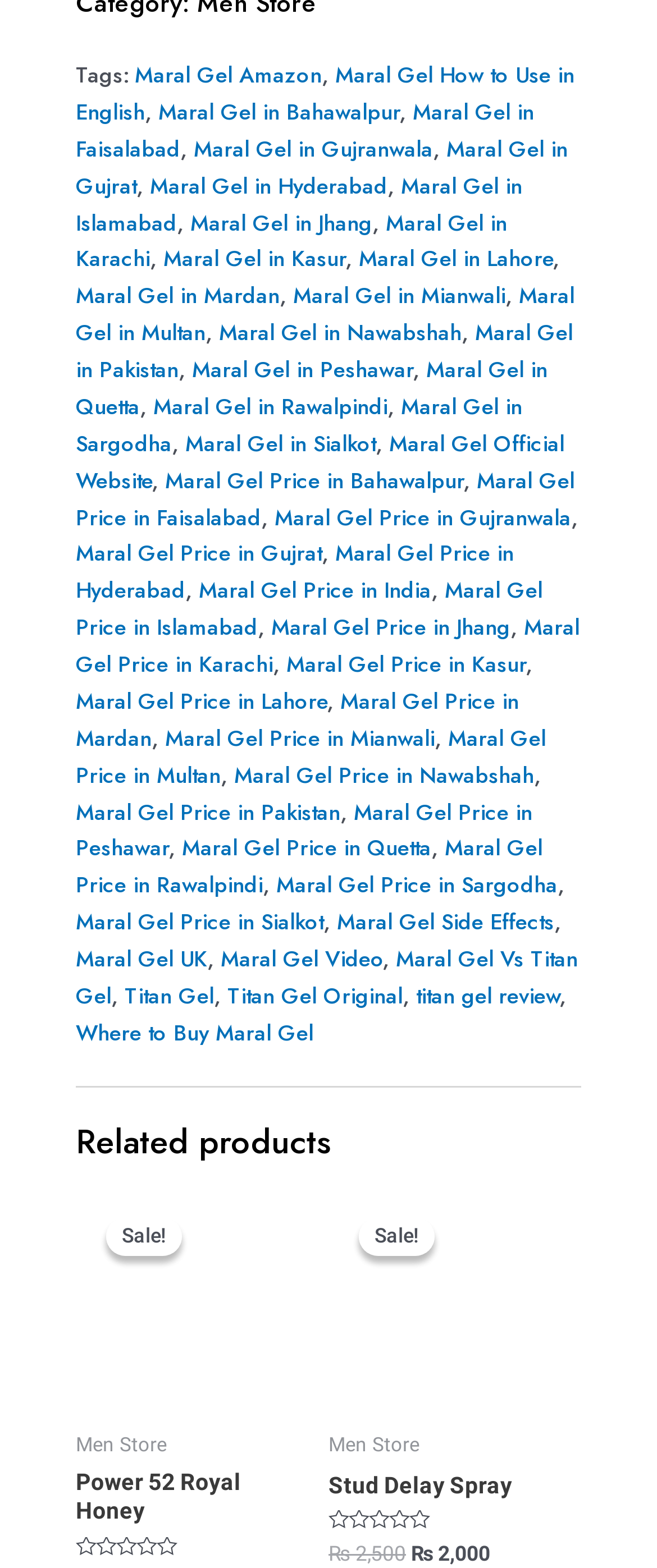Please locate the bounding box coordinates of the element that should be clicked to complete the given instruction: "Click on Maral Gel Amazon".

[0.205, 0.038, 0.49, 0.058]